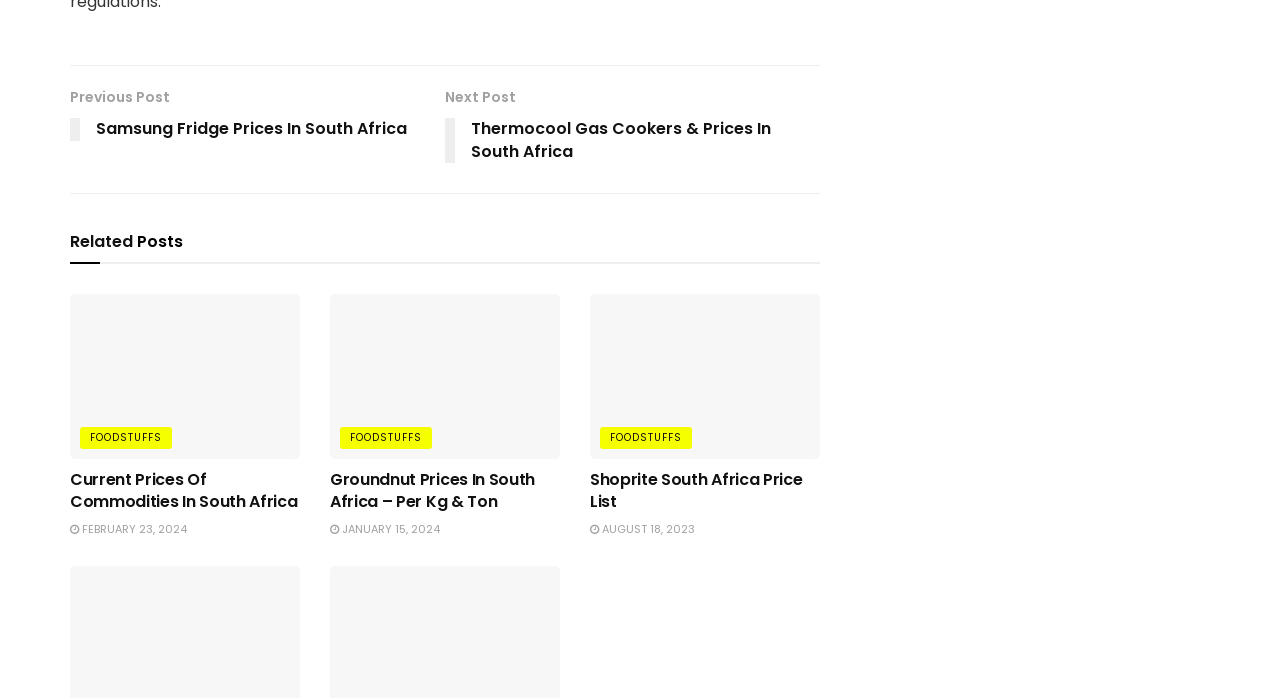Please give a succinct answer to the question in one word or phrase:
What is the date of the third article?

AUGUST 18, 2023